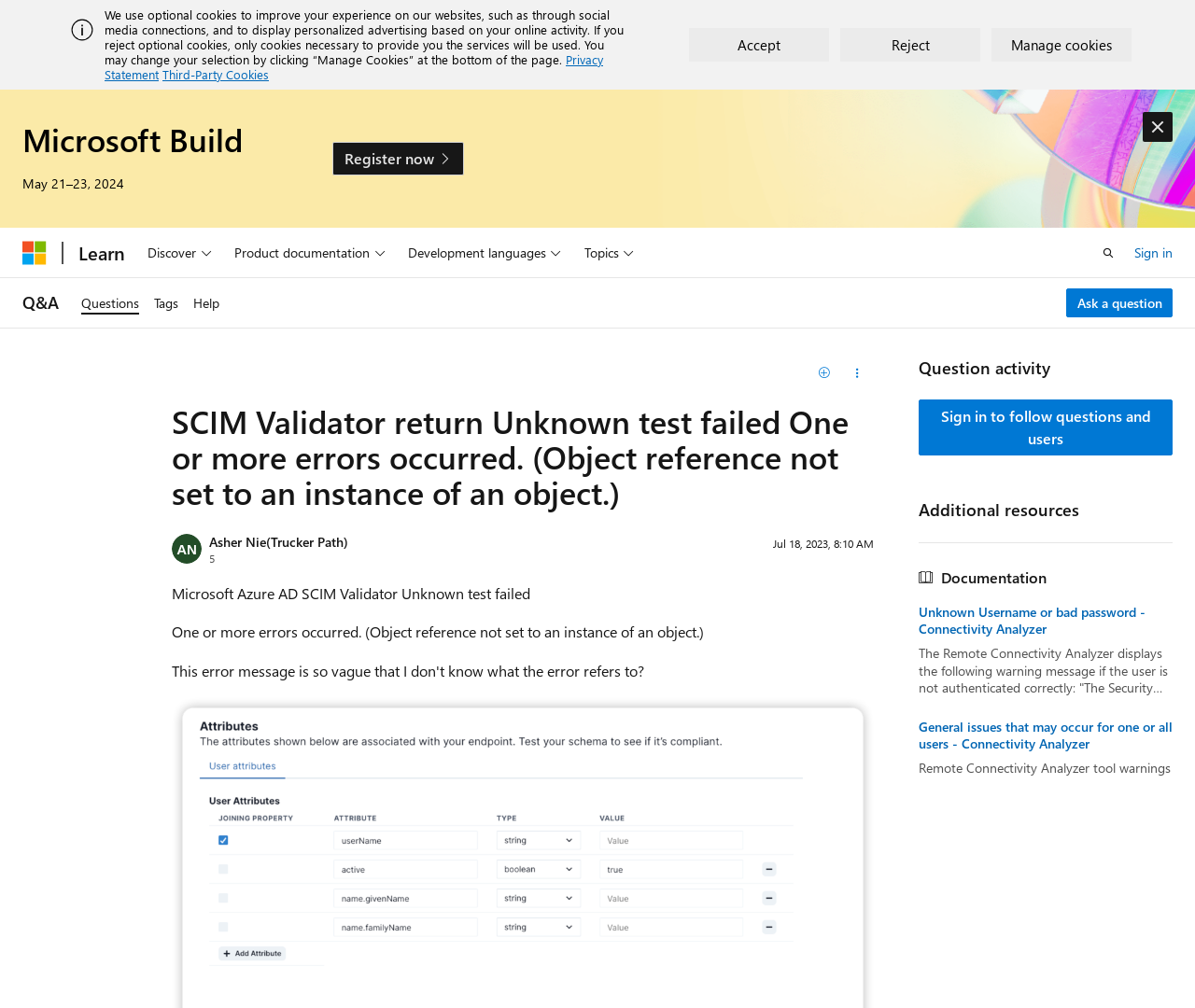Please specify the bounding box coordinates of the element that should be clicked to execute the given instruction: 'Click the 'Q&A' link'. Ensure the coordinates are four float numbers between 0 and 1, expressed as [left, top, right, bottom].

[0.019, 0.283, 0.049, 0.318]